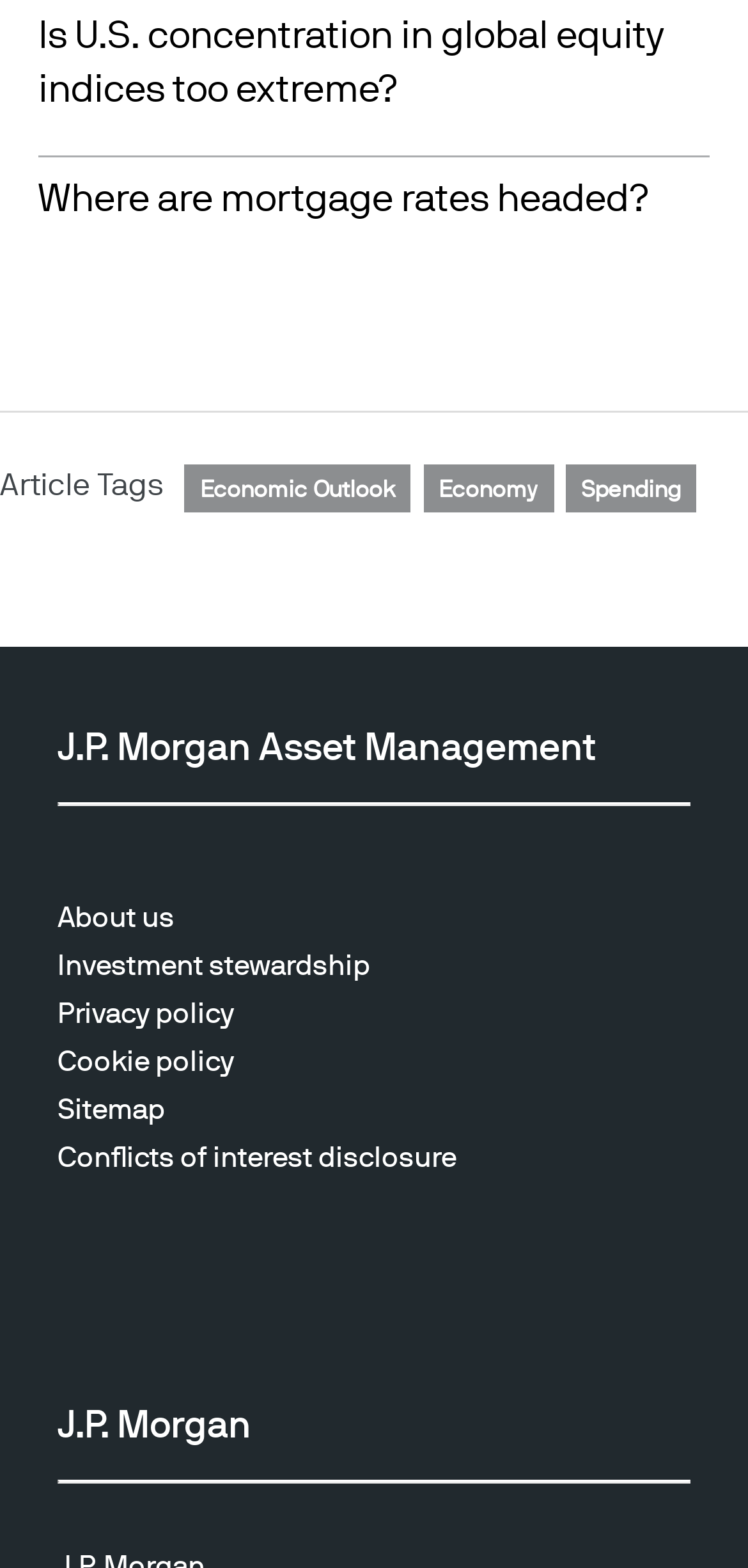Identify the bounding box for the described UI element. Provide the coordinates in (top-left x, top-left y, bottom-right x, bottom-right y) format with values ranging from 0 to 1: Conflicts of interest disclosure

[0.077, 0.727, 0.821, 0.75]